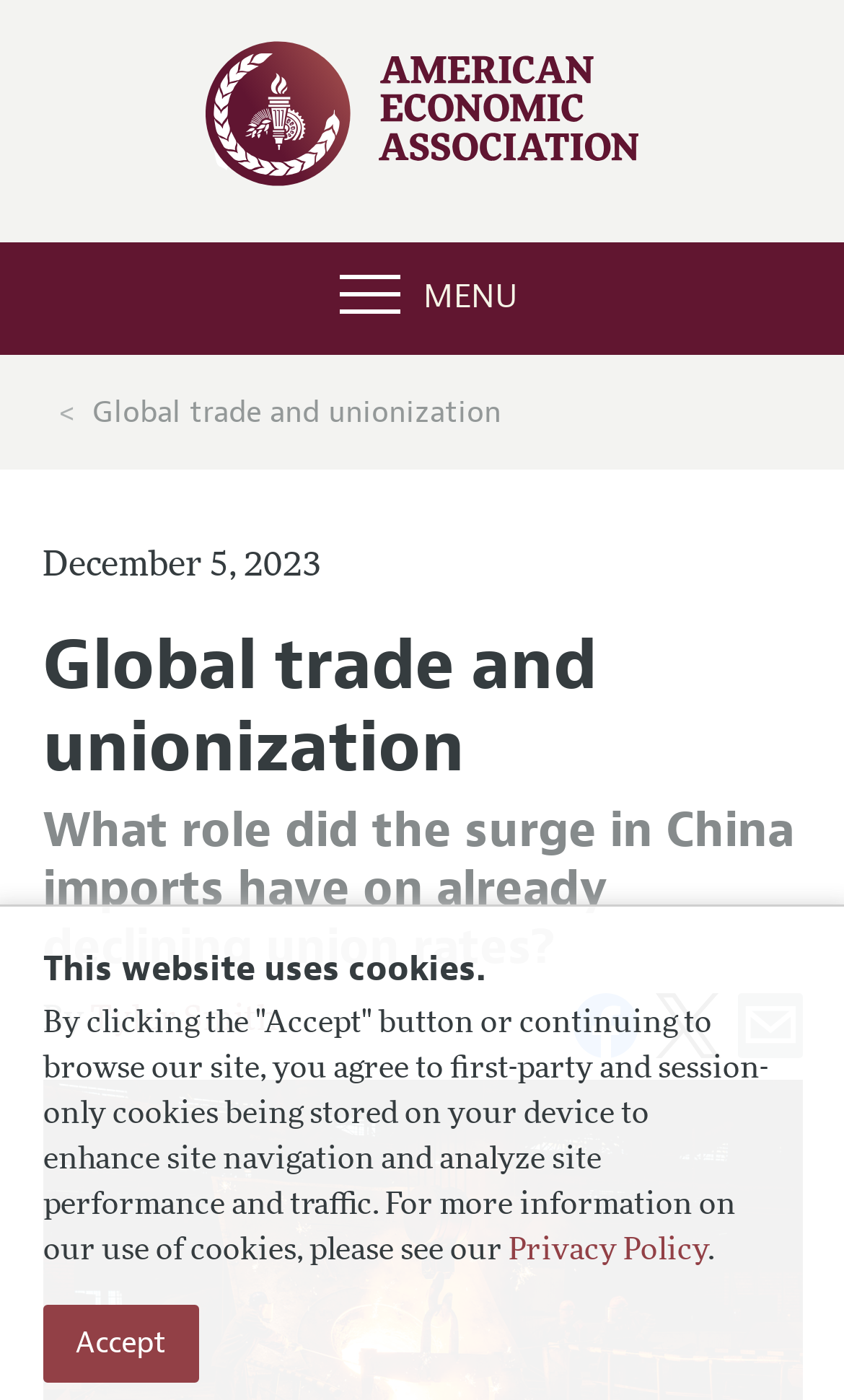Specify the bounding box coordinates (top-left x, top-left y, bottom-right x, bottom-right y) of the UI element in the screenshot that matches this description: Global trade and unionization

[0.109, 0.281, 0.594, 0.307]